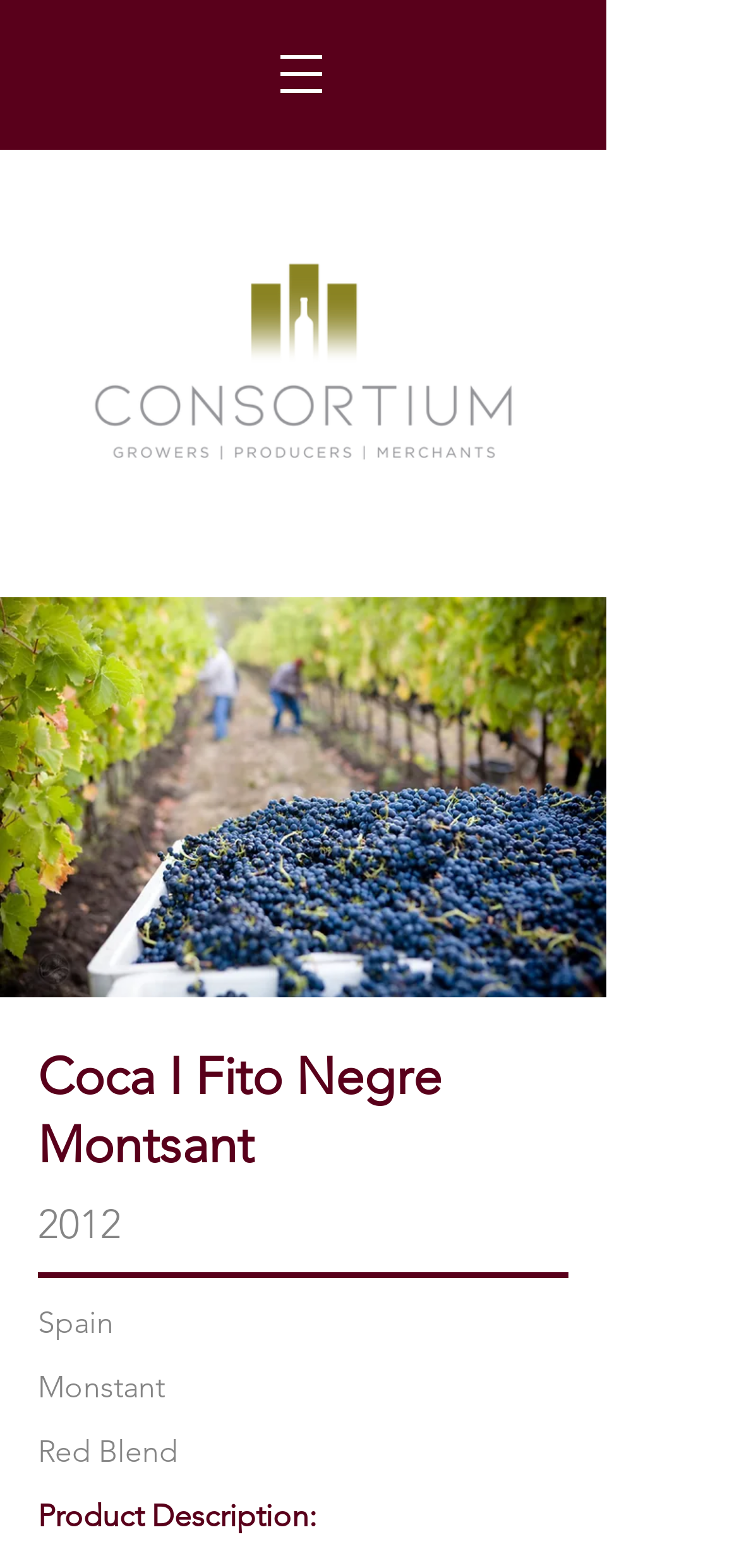Kindly respond to the following question with a single word or a brief phrase: 
What is the year of Coca I Fito Negre Montsant?

2012